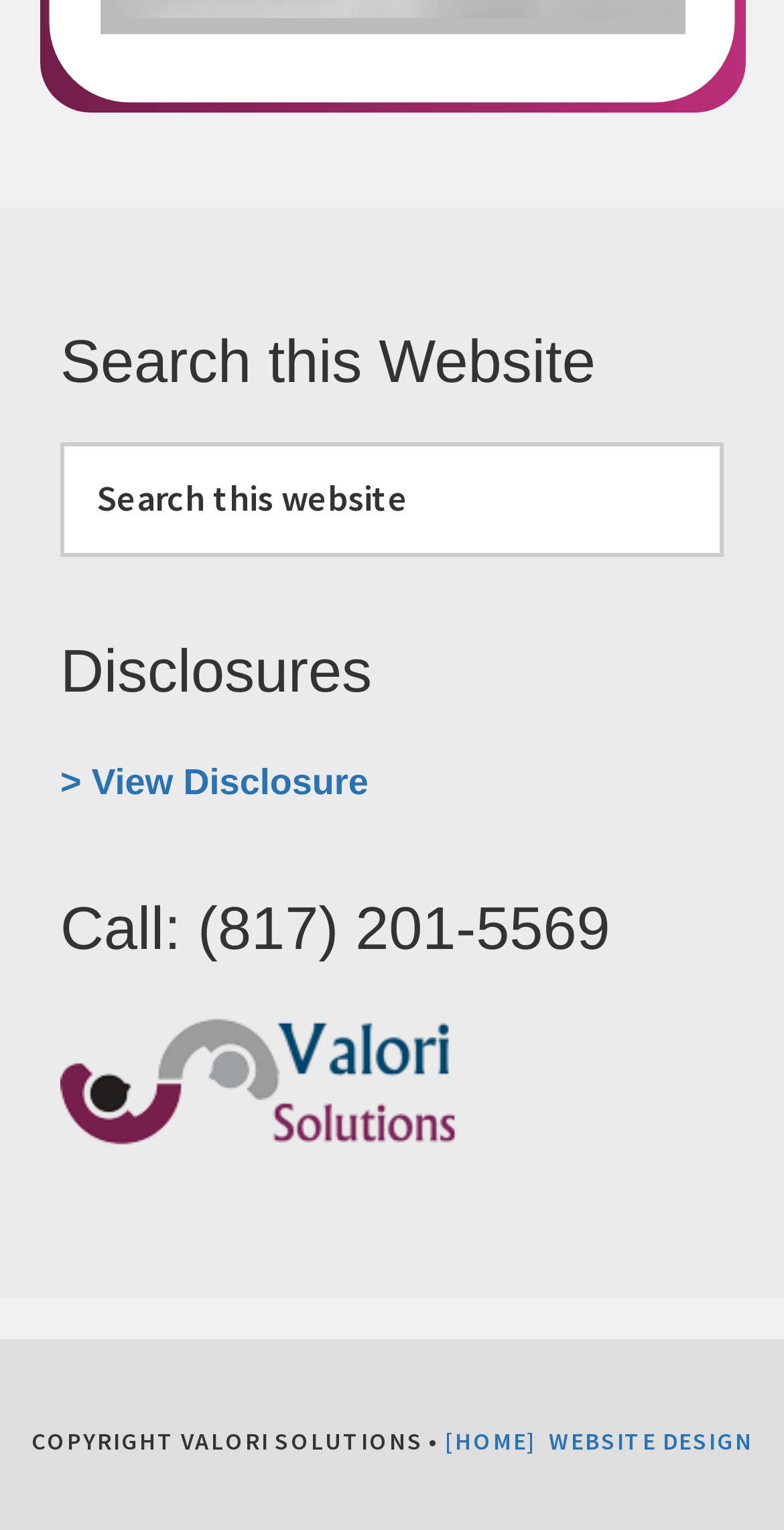How many links are there in the footer?
Based on the image, answer the question in a detailed manner.

The footer section of the webpage contains three links: 'COPYRIGHT VALORI SOLUTIONS •', '[HOME]', and 'WEBSITE DESIGN'. These links are likely to lead to other pages or sections within the website.